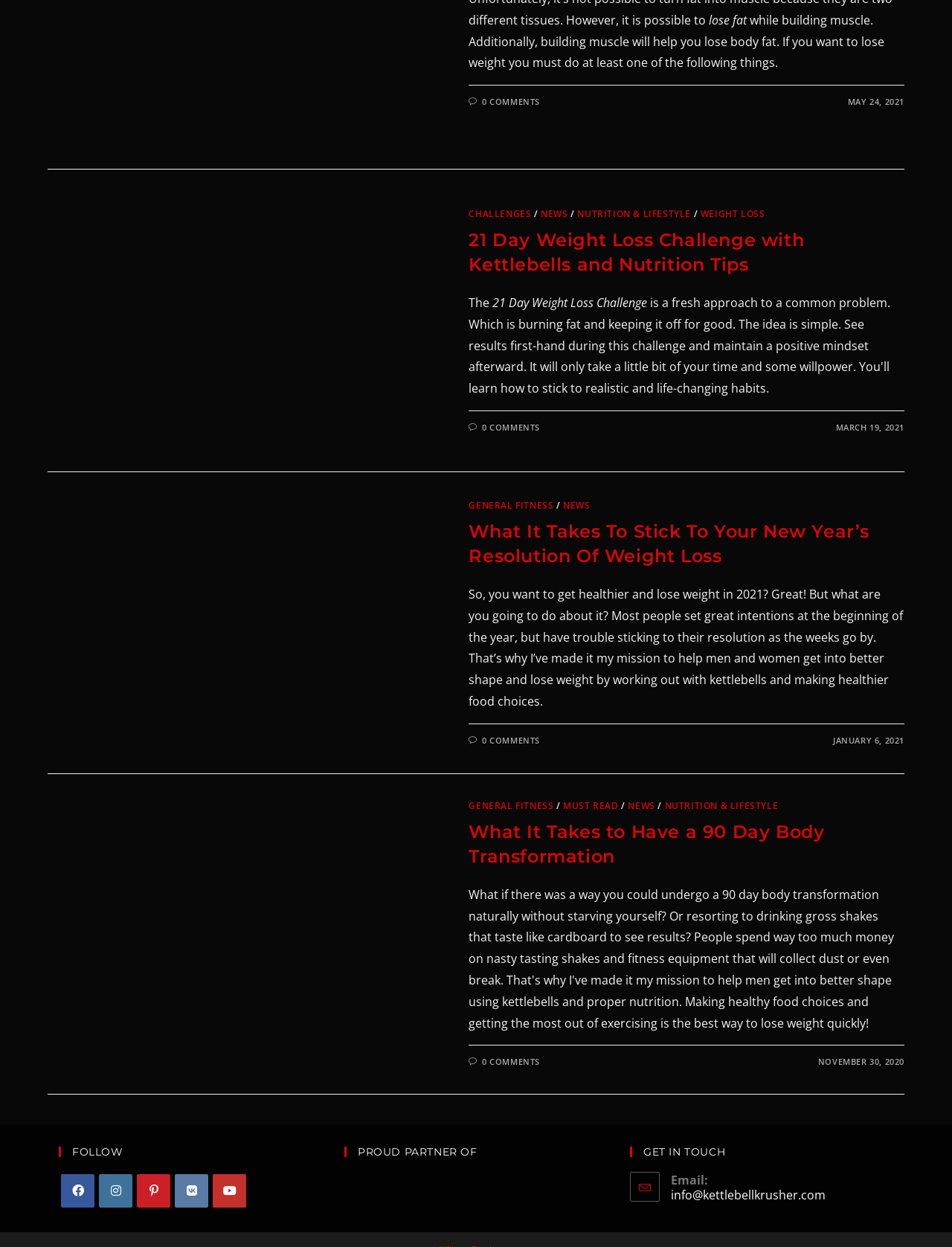Could you indicate the bounding box coordinates of the region to click in order to complete this instruction: "Read more about the 21 Day Weight Loss Challenge with Kettlebells and Nutrition Tips".

[0.05, 0.154, 0.455, 0.36]